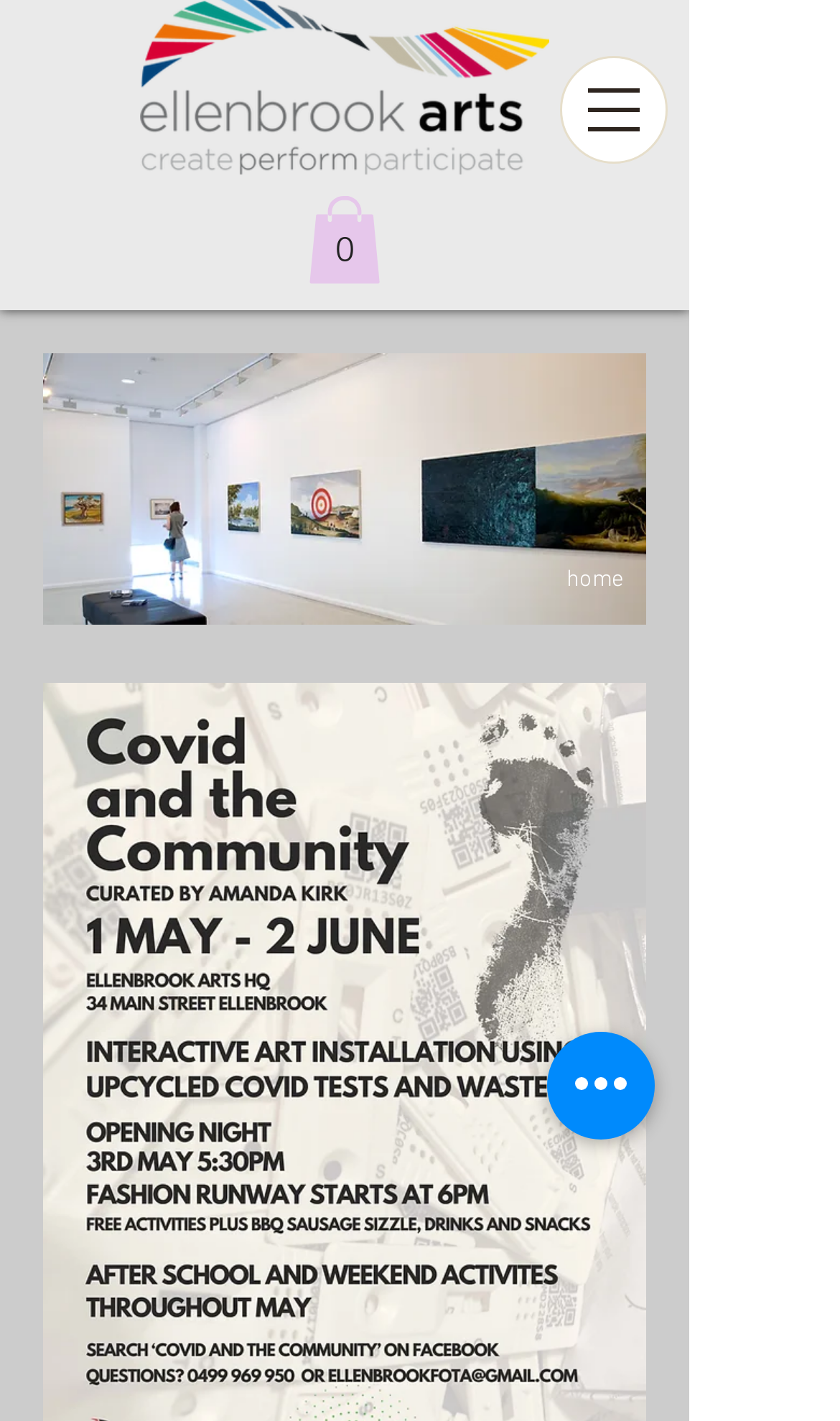For the given element description aria-label="Quick actions", determine the bounding box coordinates of the UI element. The coordinates should follow the format (top-left x, top-left y, bottom-right x, bottom-right y) and be within the range of 0 to 1.

[0.651, 0.726, 0.779, 0.802]